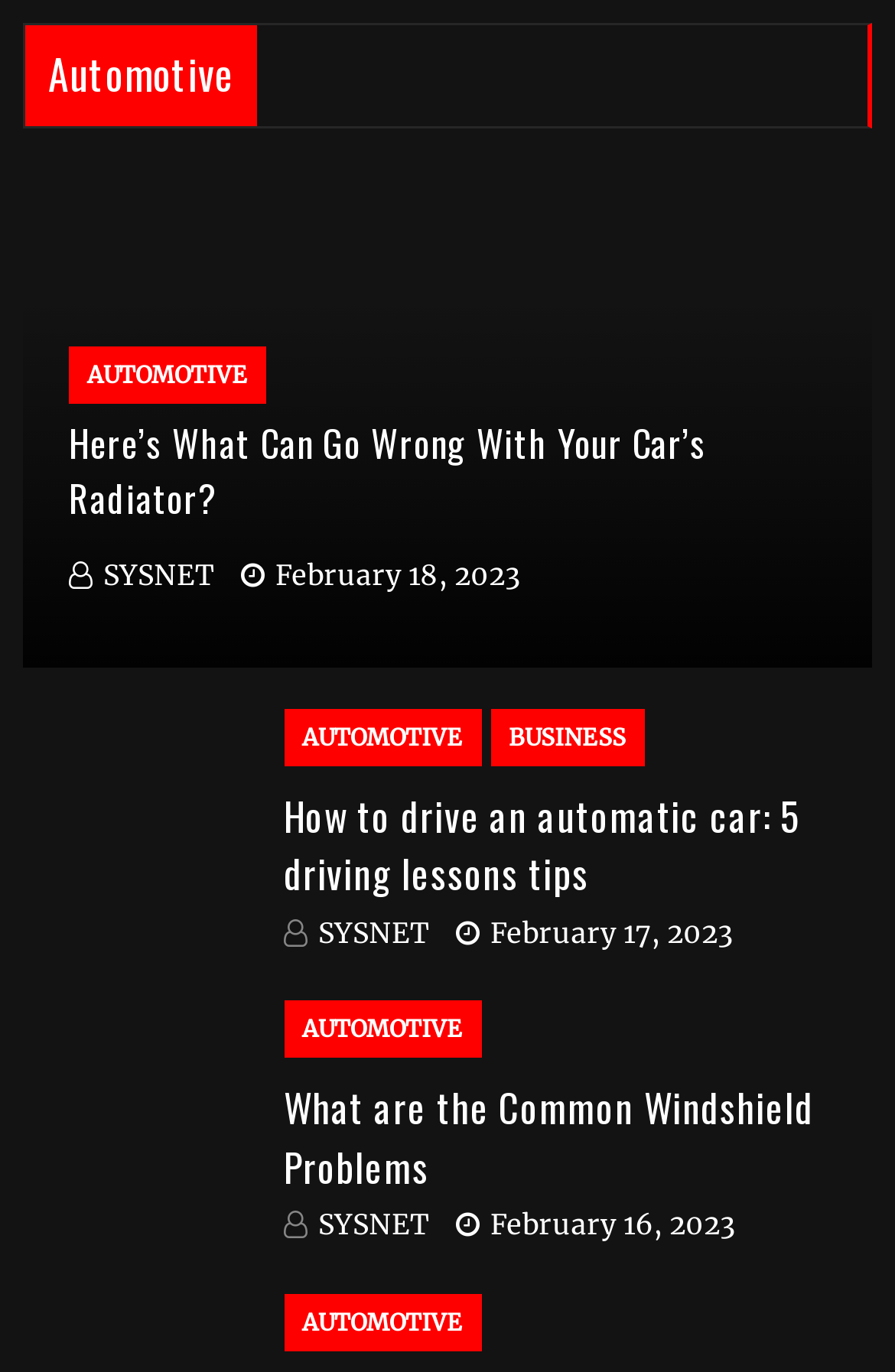Predict the bounding box of the UI element that fits this description: "Automotive".

[0.077, 0.253, 0.297, 0.295]